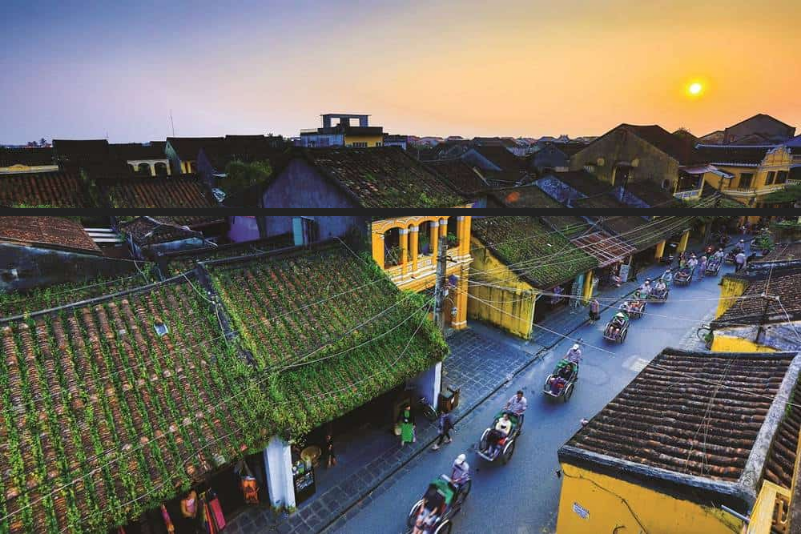Answer the following in one word or a short phrase: 
What is the status of the structures in the image?

Well-preserved